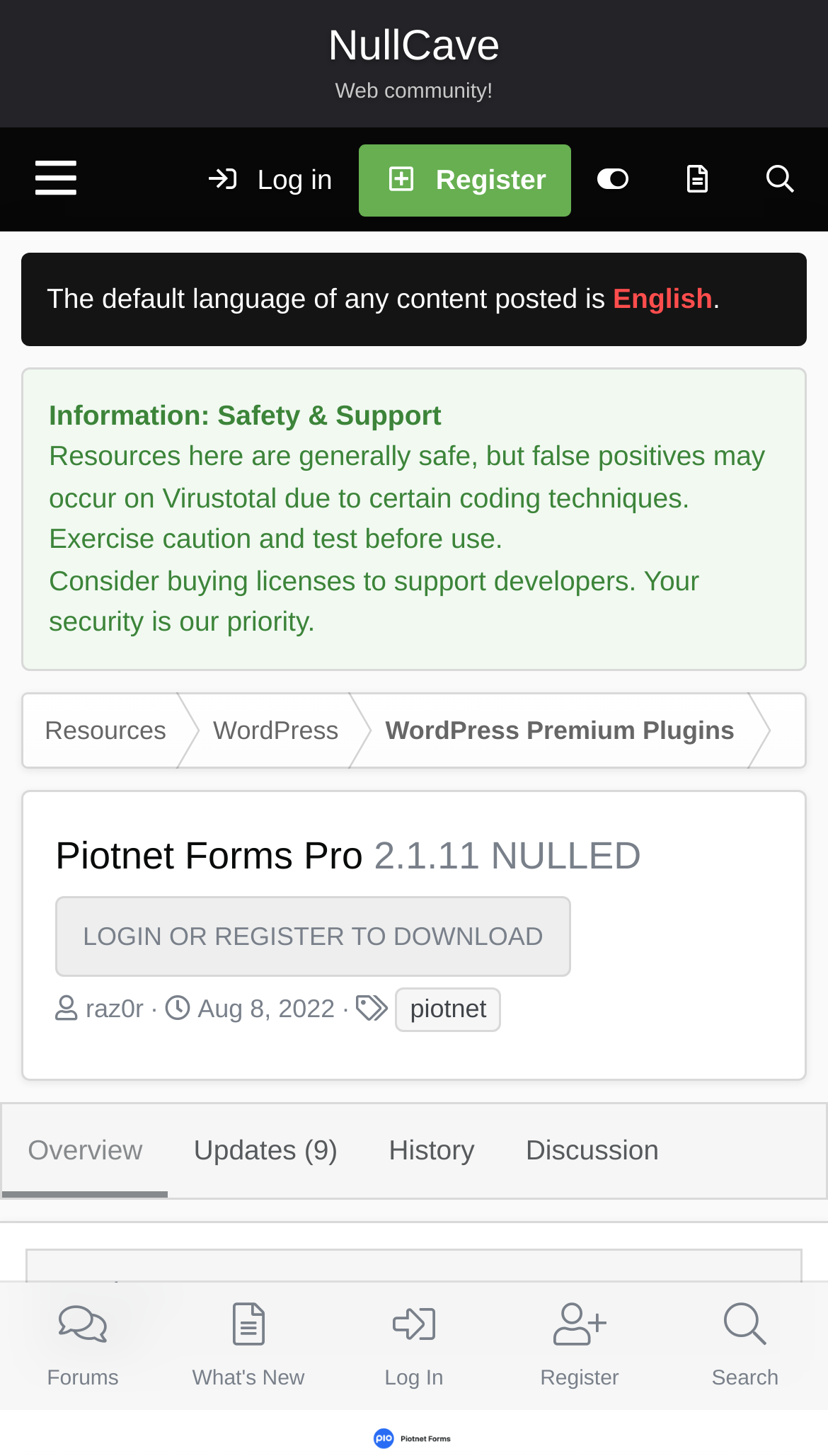Could you specify the bounding box coordinates for the clickable section to complete the following instruction: "Register"?

[0.432, 0.094, 0.691, 0.152]